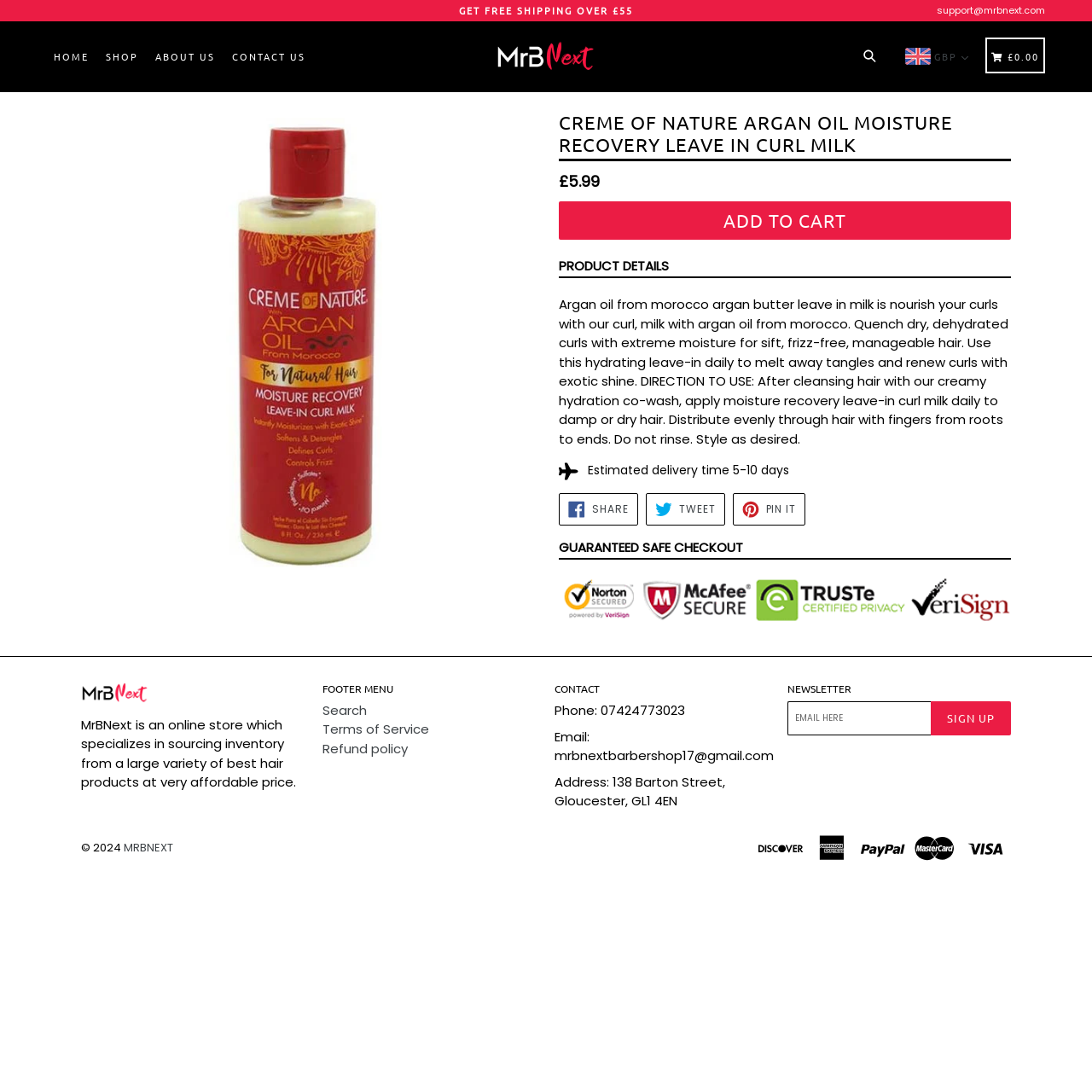Describe the webpage meticulously, covering all significant aspects.

This webpage is an e-commerce page for a hair care product, specifically the "Creme of Nature ARGAN OIL MOISTURE RECOVERY LEAVE IN CURL MILK". At the top of the page, there is a navigation menu with links to "HOME", "SHOP", "ABOUT US", and "CONTACT US". Below the navigation menu, there is a search bar and a cart icon with a price of £0.00.

The main content of the page is divided into two sections. On the left side, there is a large image of the product, accompanied by a smaller image below it. On the right side, there is a heading with the product name, followed by a description of the product and its benefits. The description explains that the product is a leave-in curl milk that nourishes and moisturizes curls, leaving them soft, manageable, and frizz-free.

Below the product description, there is a section with the product's price, "£5.99", and a call-to-action button to "ADD TO CART". There is also a link to "PRODUCT DETAILS" and a section with estimated delivery time, which is 5-10 days.

Further down the page, there are social media links to share the product on Facebook, Twitter, and Pinterest. There is also a section with a guaranteed safe checkout message and an image of a lock icon.

At the bottom of the page, there is a footer section with links to the website's terms of service, refund policy, and contact information. There is also a newsletter signup section where users can enter their email address to receive updates. The page ends with a copyright notice and a set of payment method icons, including American Express, PayPal, Visa, and Discover.